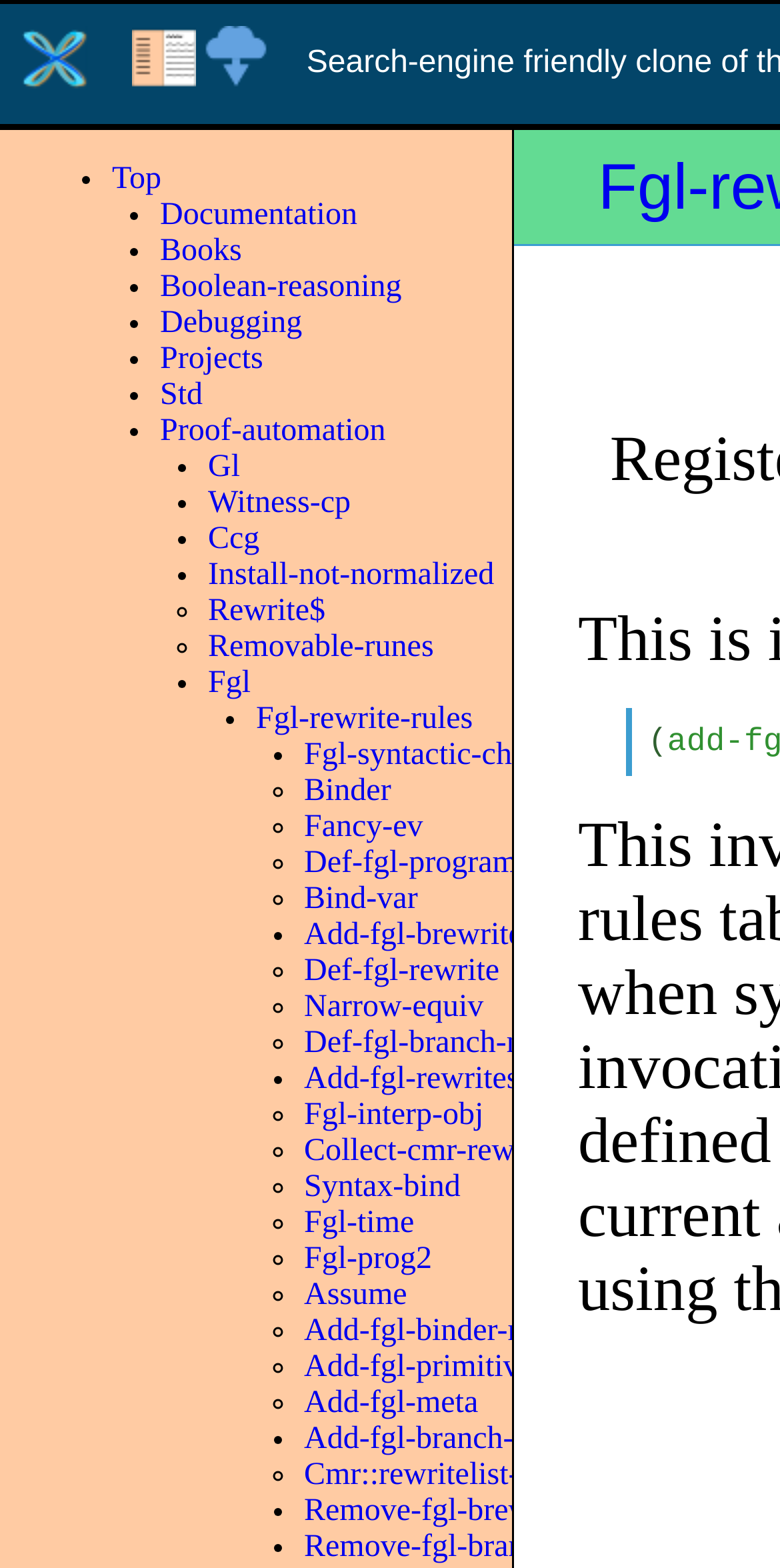Provide a one-word or one-phrase answer to the question:
What is the first link on the webpage?

Top